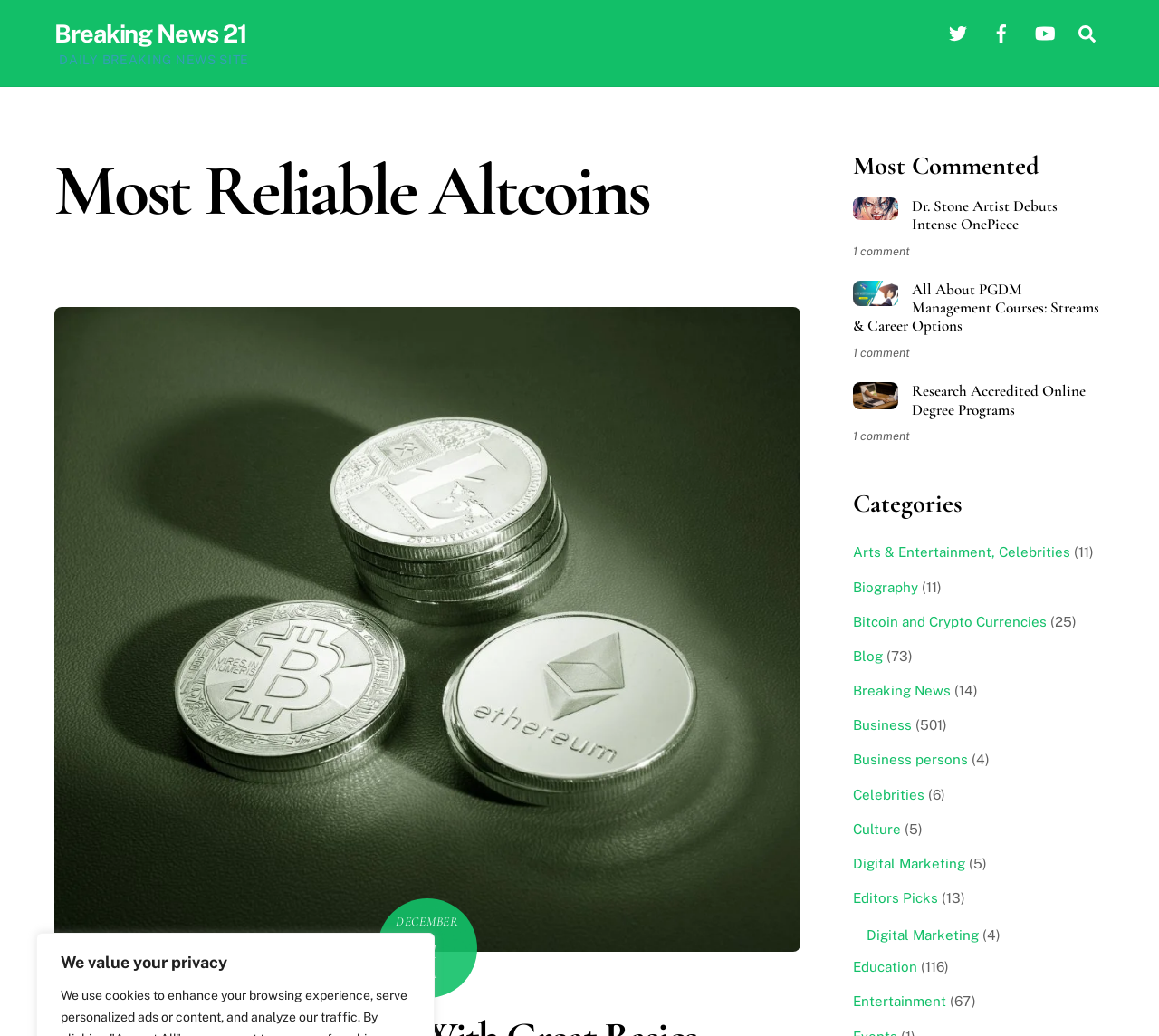Could you determine the bounding box coordinates of the clickable element to complete the instruction: "Visit Breaking News 21"? Provide the coordinates as four float numbers between 0 and 1, i.e., [left, top, right, bottom].

[0.047, 0.018, 0.213, 0.046]